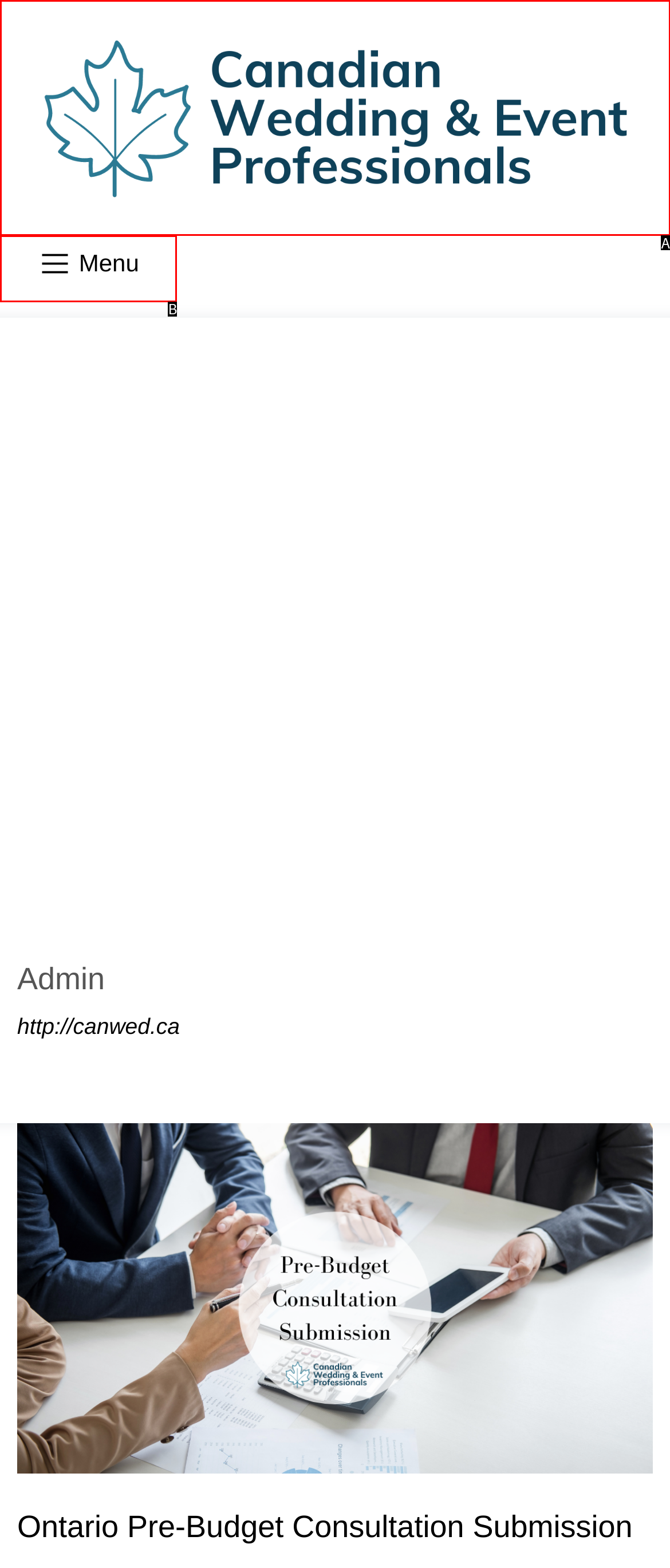Using the provided description: Menu, select the HTML element that corresponds to it. Indicate your choice with the option's letter.

B